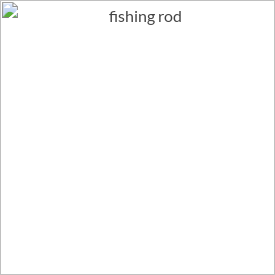What is emphasized in the article as important for successful fishing?
With the help of the image, please provide a detailed response to the question.

The article emphasizes the importance of timing and proper bait presentation, making the fishing rod a key component in executing these strategies effectively. This suggests that timing and bait presentation are crucial for successful fishing.